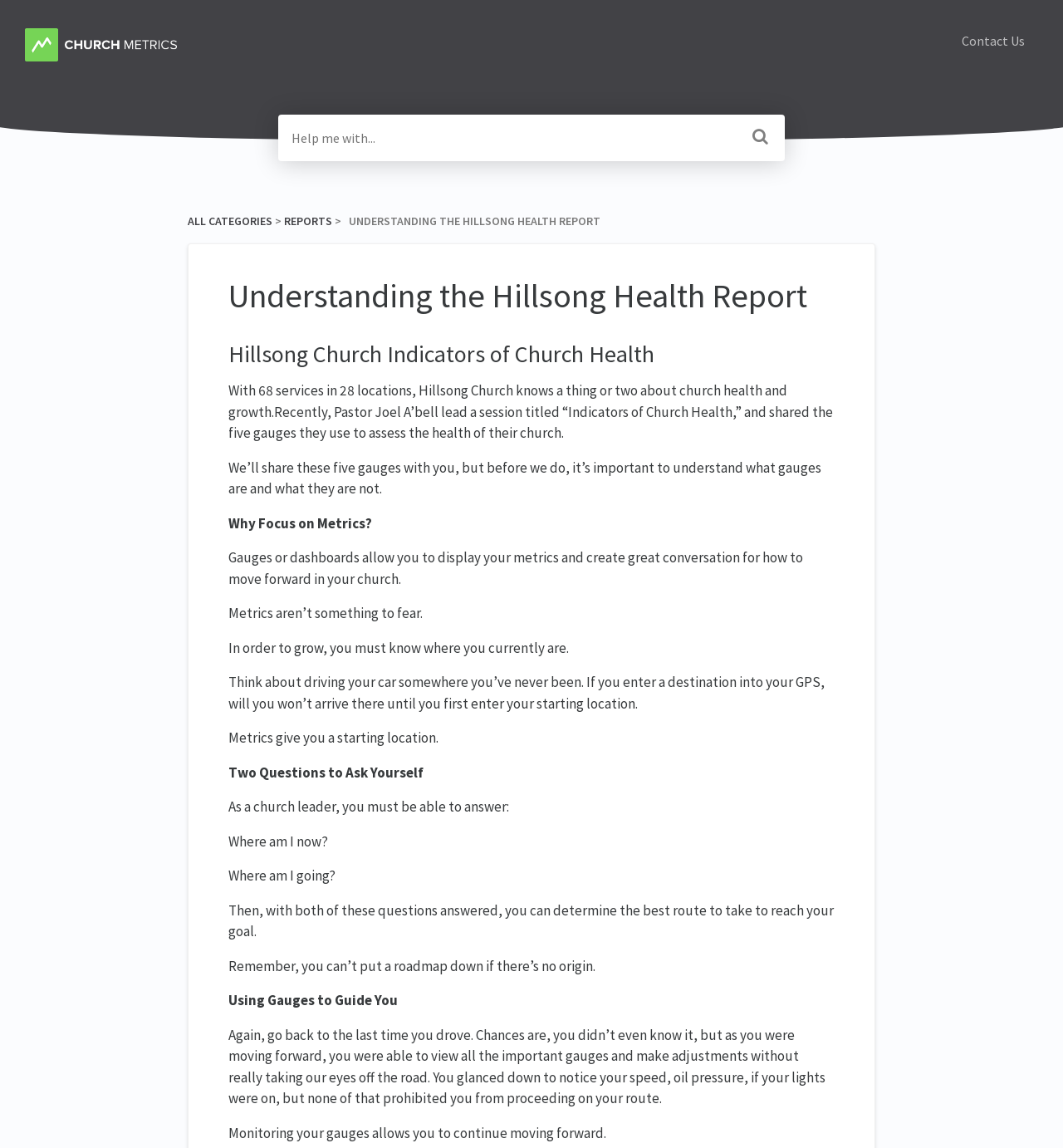Determine the primary headline of the webpage.

Understanding the Hillsong Health Report